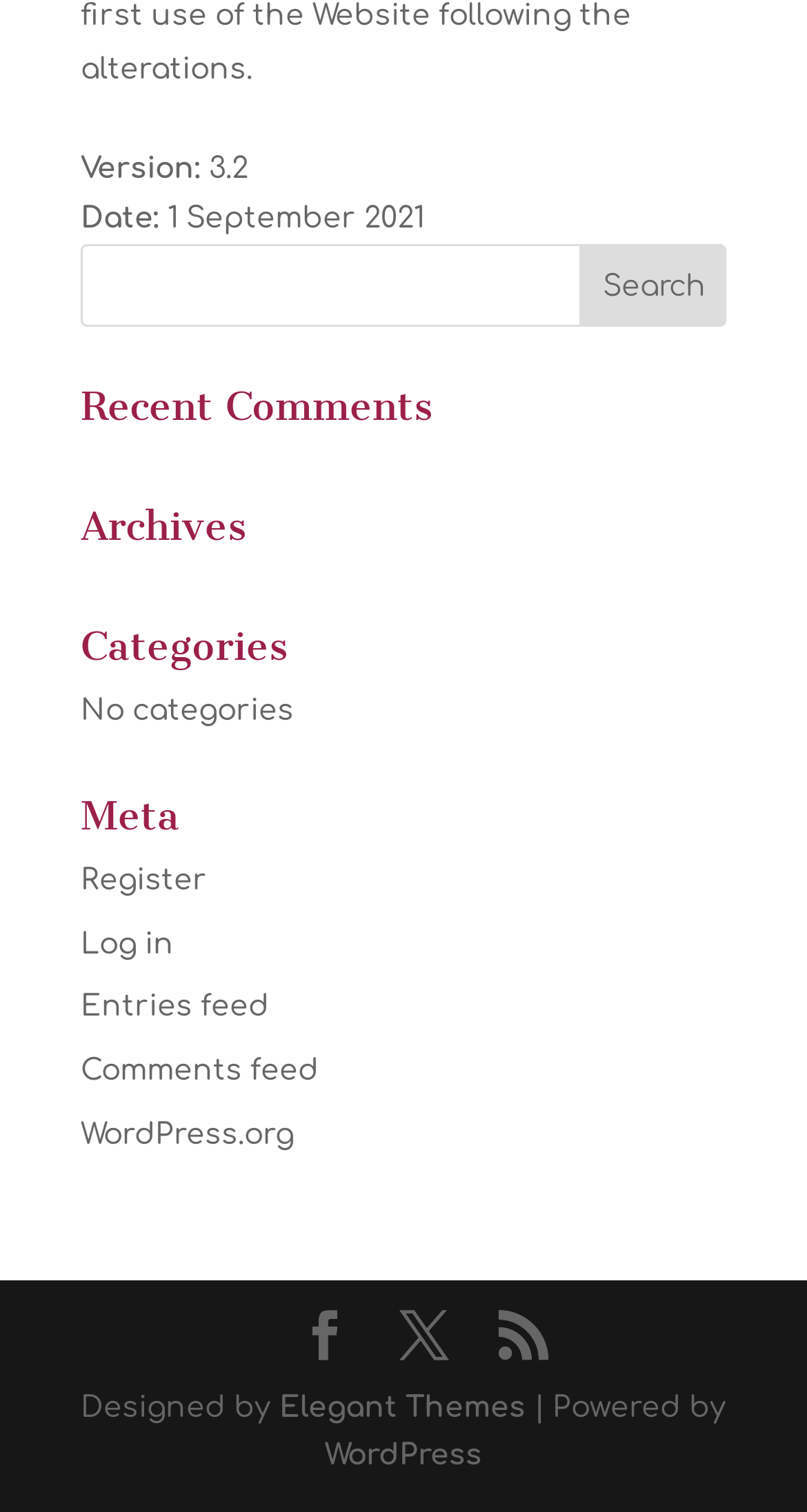Can you provide the bounding box coordinates for the element that should be clicked to implement the instruction: "Subscribe to the newsletter"?

None